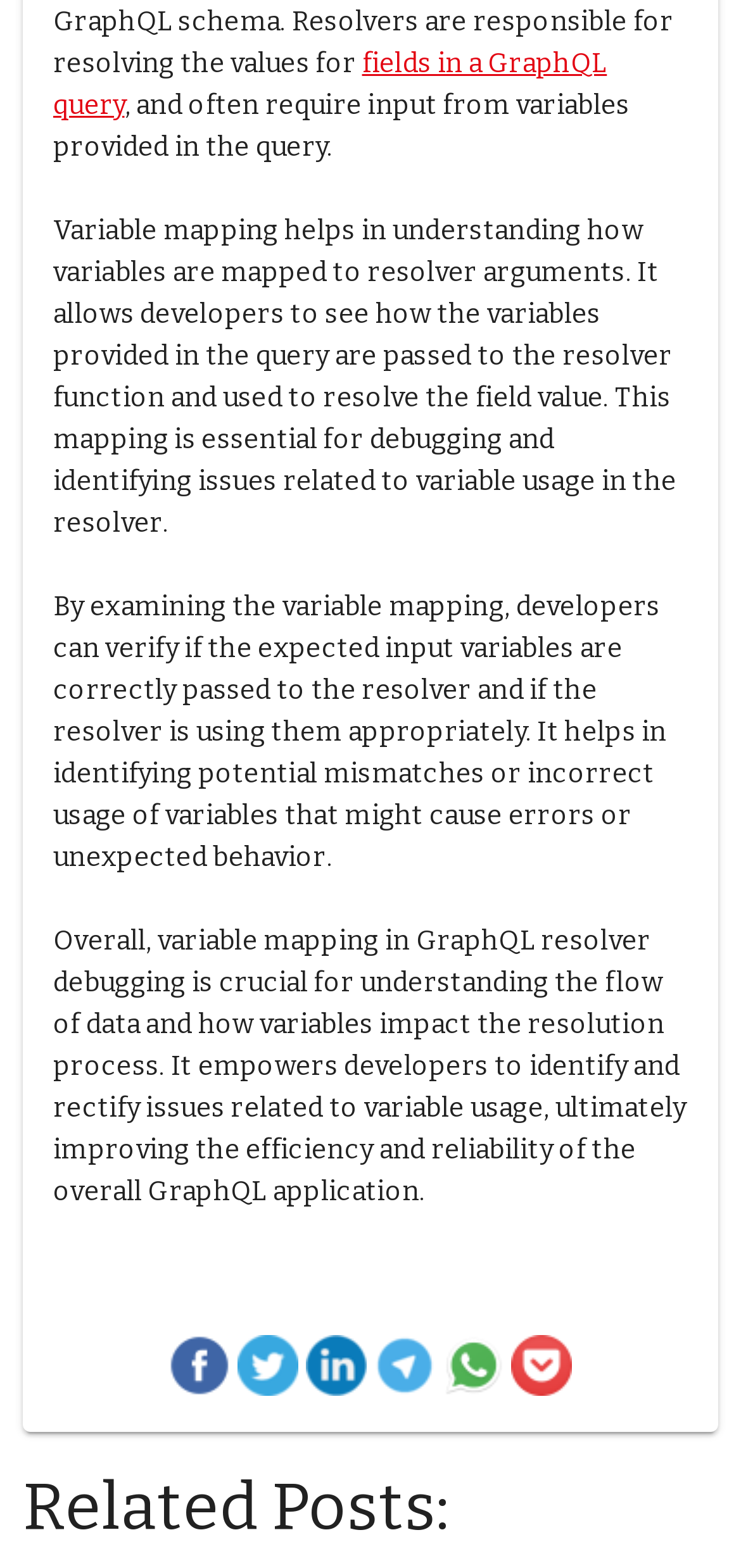What social media platforms are linked on this webpage?
Kindly answer the question with as much detail as you can.

The webpage has links to various social media platforms, including Facebook, Twitter, LinkedIn, Telegram, Whatsapp, and Pocket, which are represented by their respective icons and can be found at the bottom of the page.